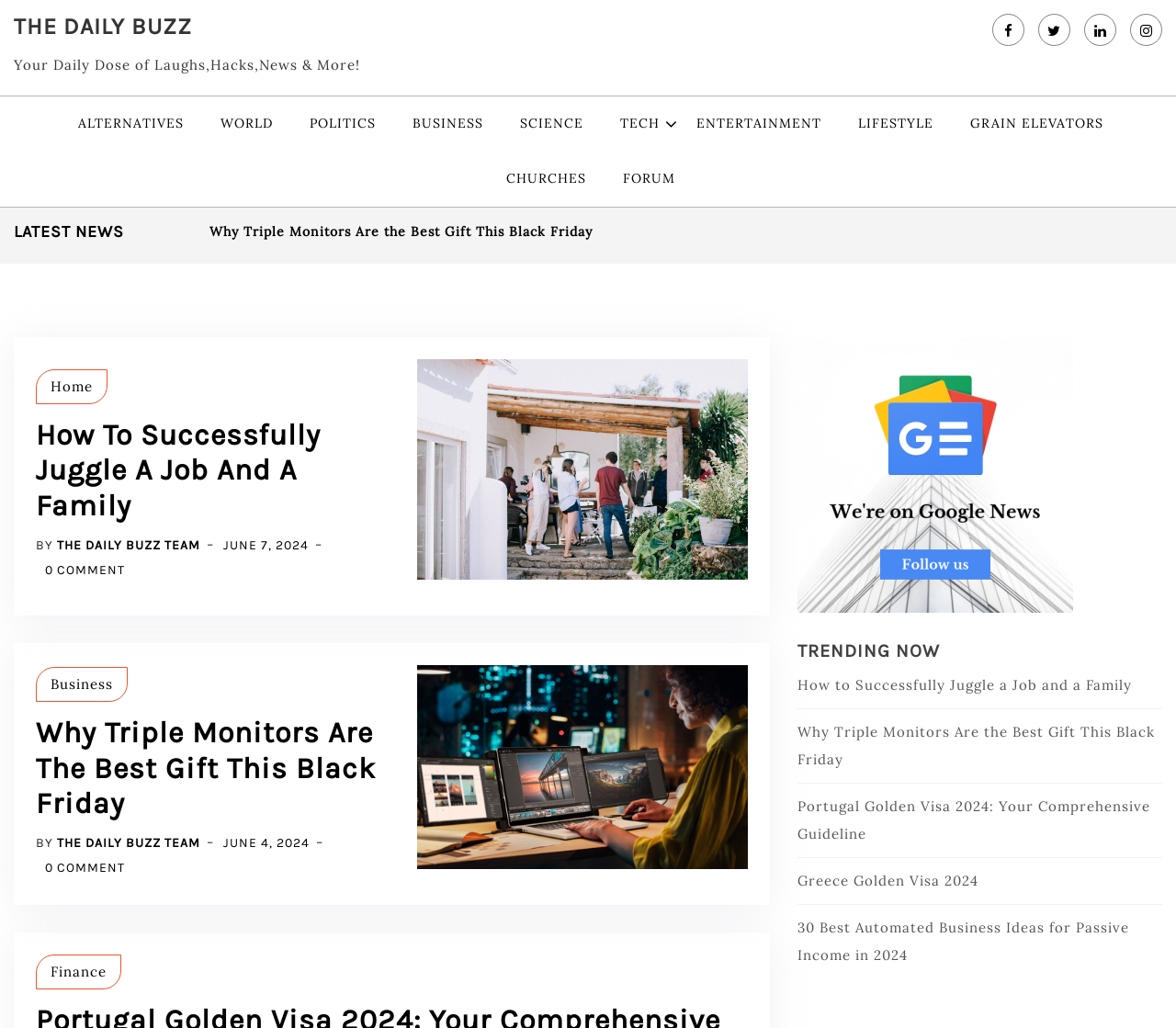Please answer the following question as detailed as possible based on the image: 
What is the trending topic listed third?

The trending topics are listed in a series of link elements below the 'TRENDING NOW' heading. The third item in the list is 'Portugal Golden Visa 2024: Your Comprehensive Guideline'.